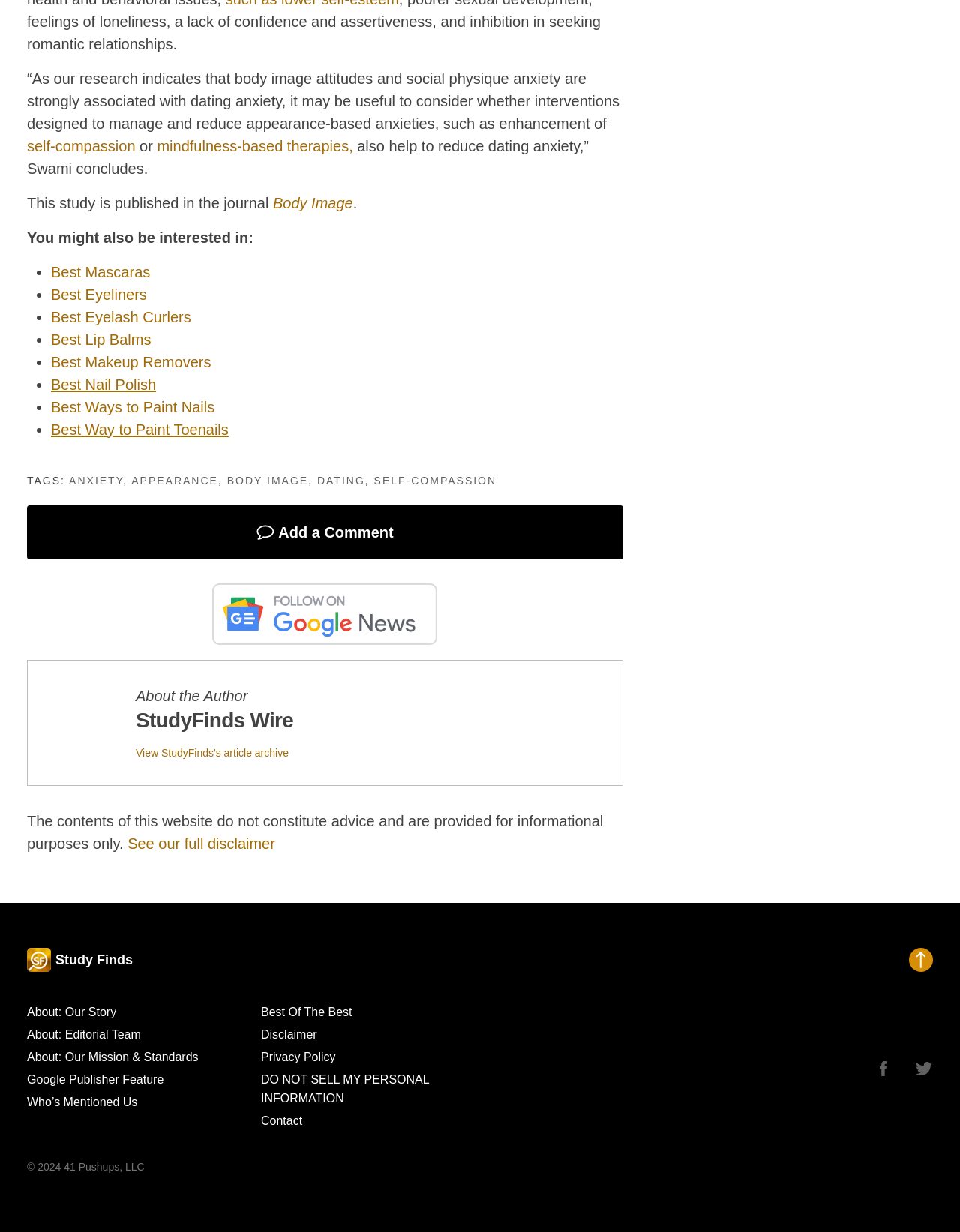Please locate the bounding box coordinates of the region I need to click to follow this instruction: "read about the best mascara".

[0.053, 0.214, 0.156, 0.227]